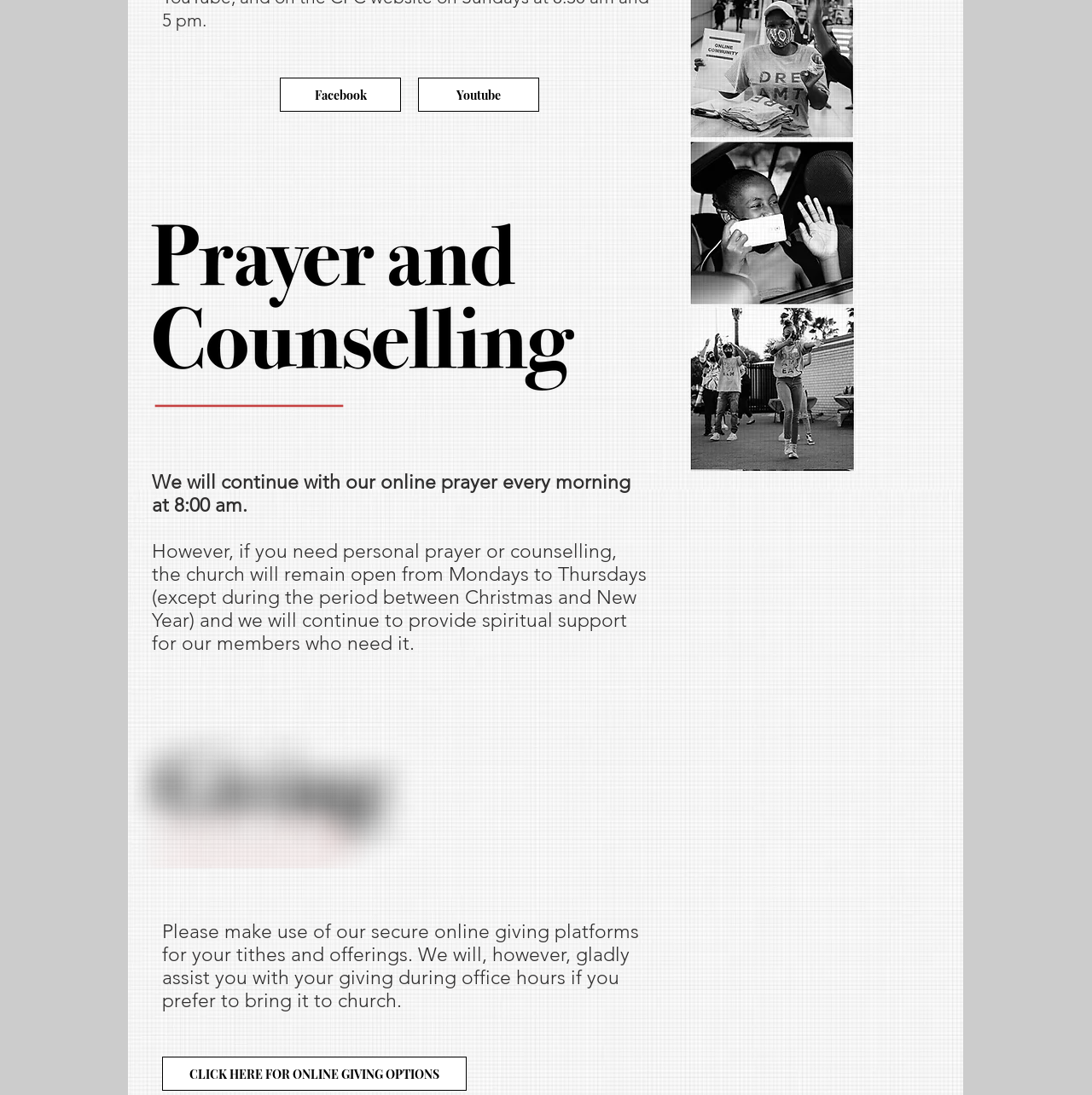Show the bounding box coordinates for the HTML element described as: "Facebook".

[0.256, 0.071, 0.367, 0.102]